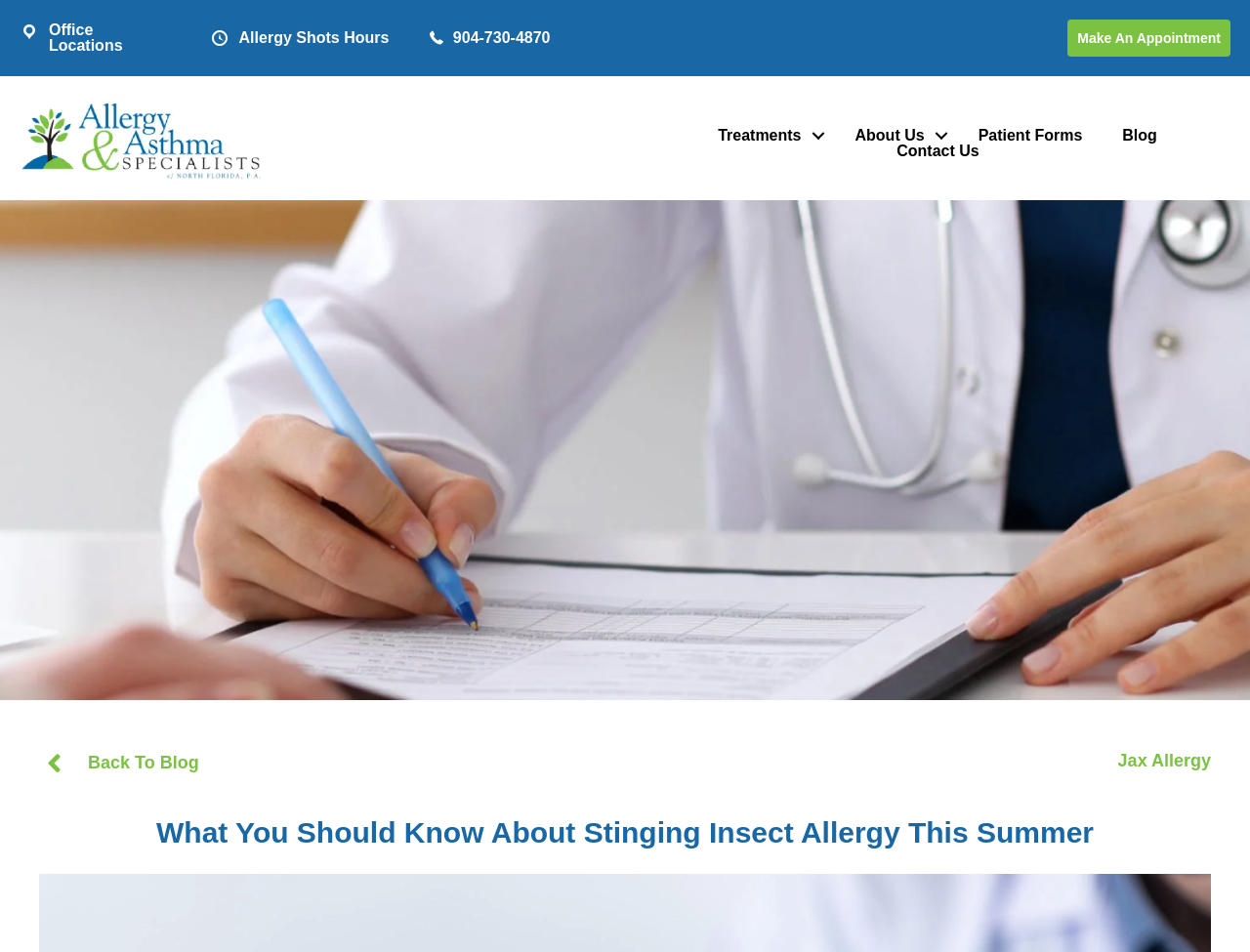Extract the main title from the webpage.

What You Should Know About Stinging Insect Allergy This Summer